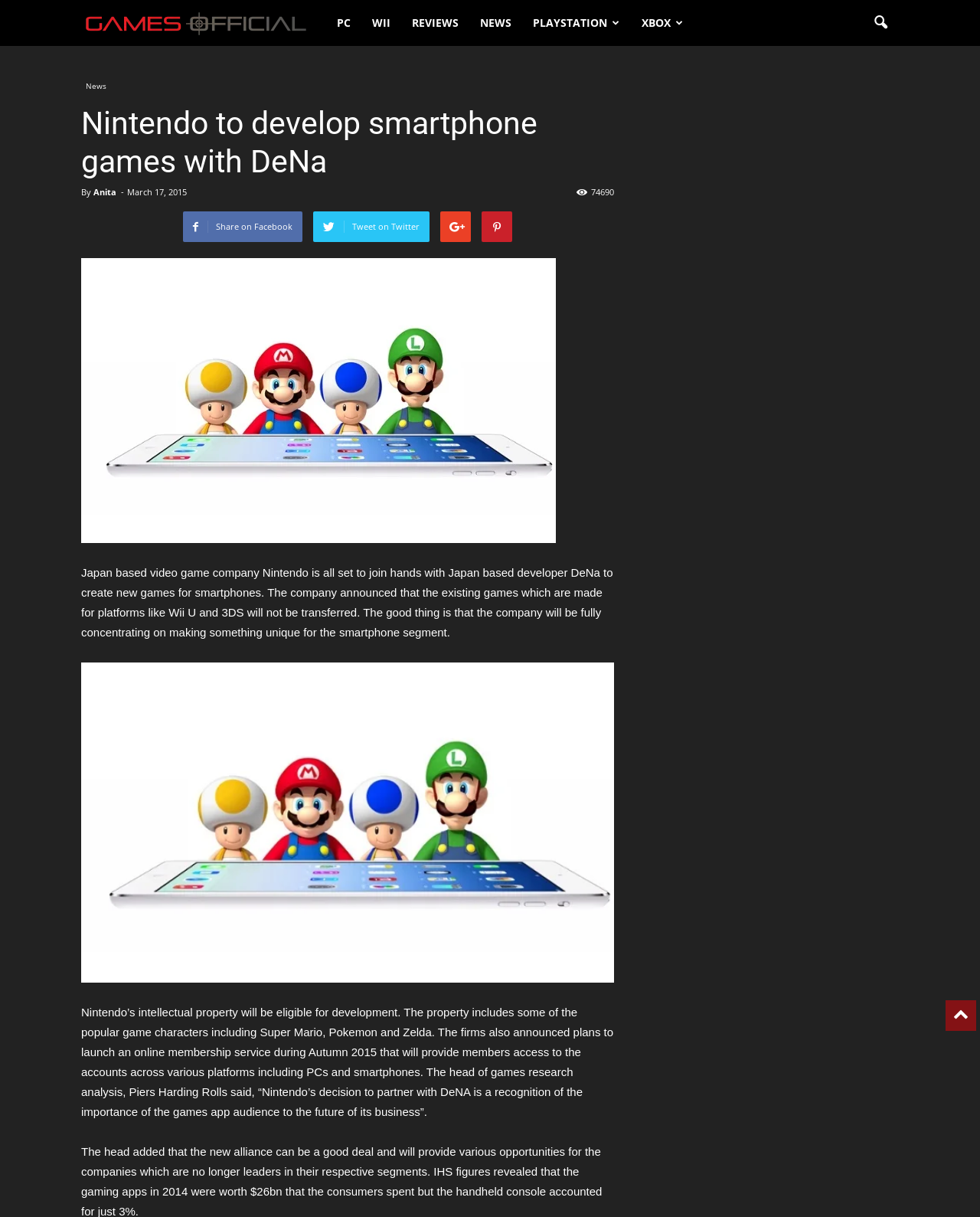Who is the head of games research analysis?
Based on the visual details in the image, please answer the question thoroughly.

According to the webpage, Piers Harding Rolls, the head of games research analysis, commented on Nintendo's decision to partner with DeNa, stating that it is a recognition of the importance of the games app audience to the future of its business.